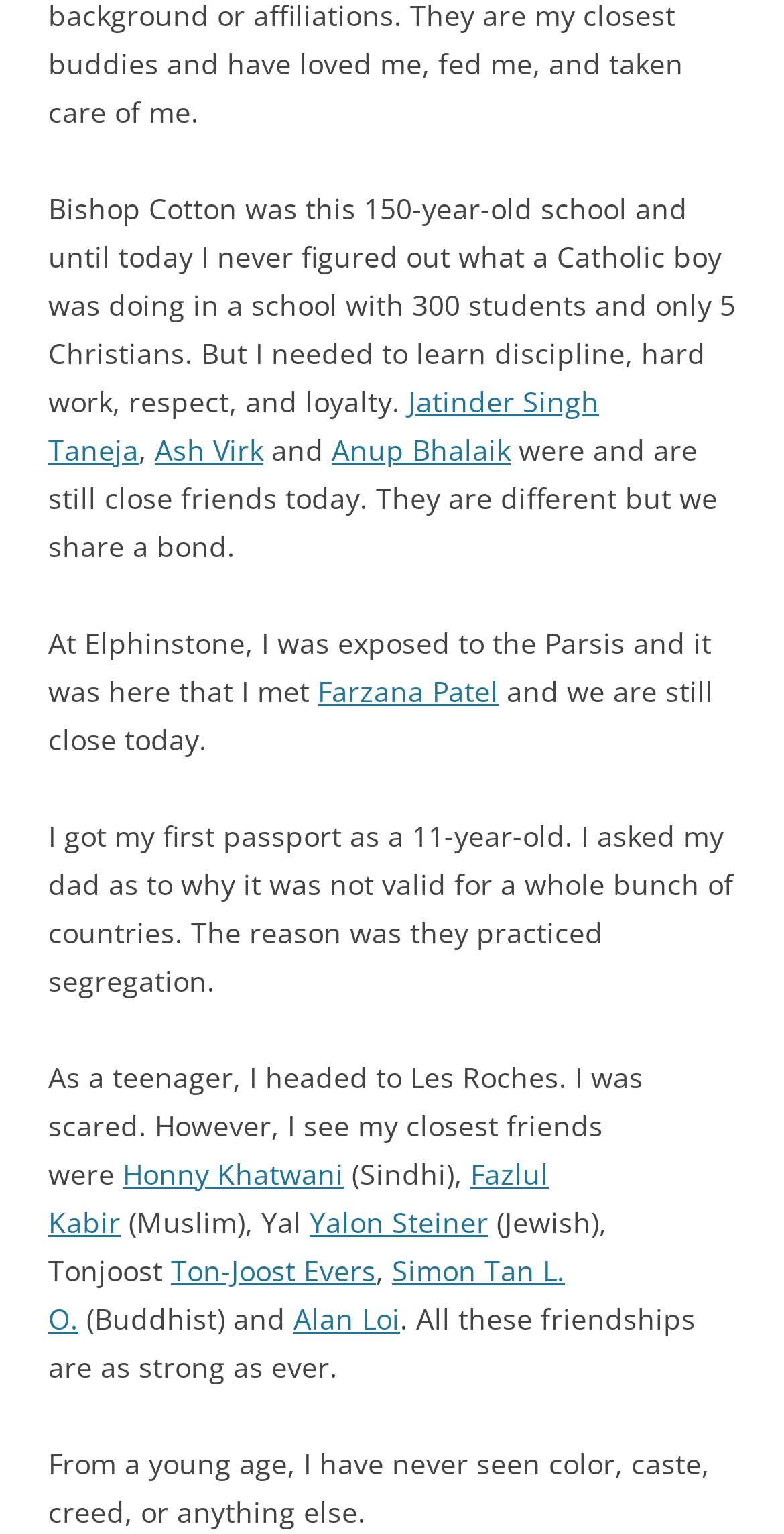How many friends are mentioned in the text?
Offer a detailed and exhaustive answer to the question.

I counted the number of links in the text, which are likely to be the names of friends, and found 9 of them: Jatinder Singh Taneja, Ash Virk, Anup Bhalaik, Farzana Patel, Honny Khatwani, Fazlul Kabir, Yalon Steiner, Ton-Joost Evers, Simon Tan L. O., and Alan Loi.